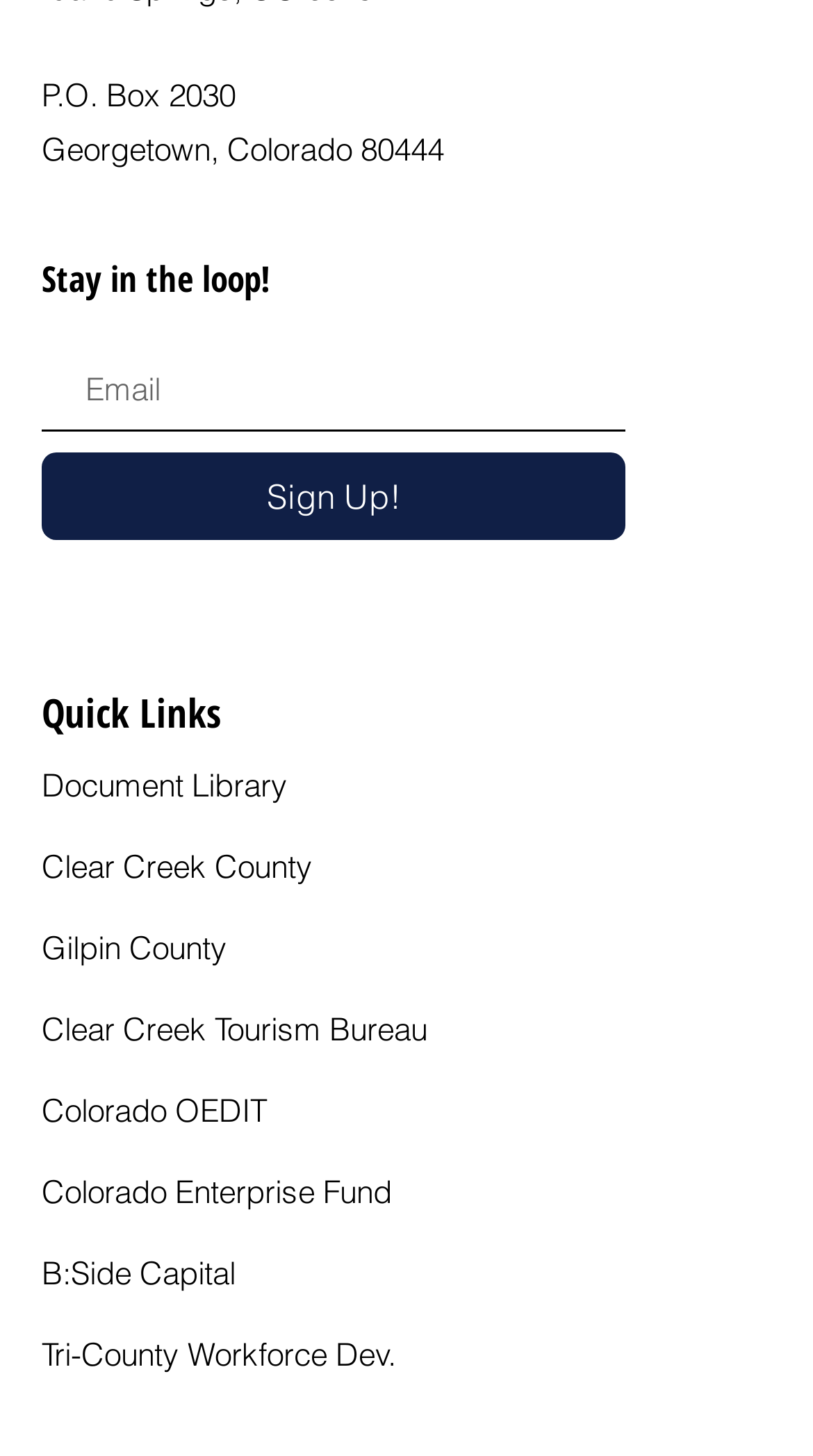Given the description "Clear Creek Tourism Bureau", provide the bounding box coordinates of the corresponding UI element.

[0.051, 0.693, 0.526, 0.721]